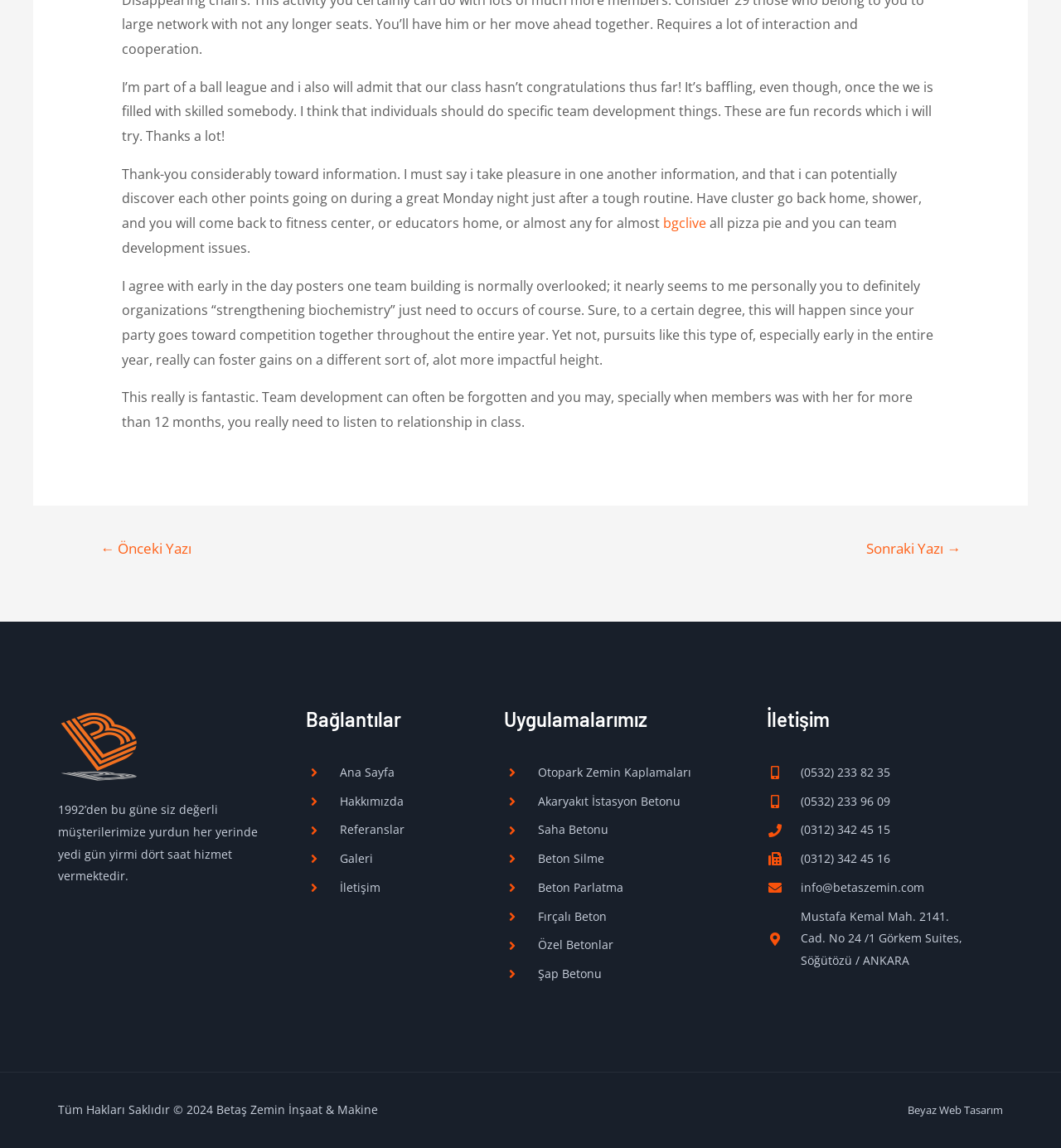Provide the bounding box coordinates of the HTML element described as: "Beton Silme". The bounding box coordinates should be four float numbers between 0 and 1, i.e., [left, top, right, bottom].

[0.475, 0.739, 0.691, 0.758]